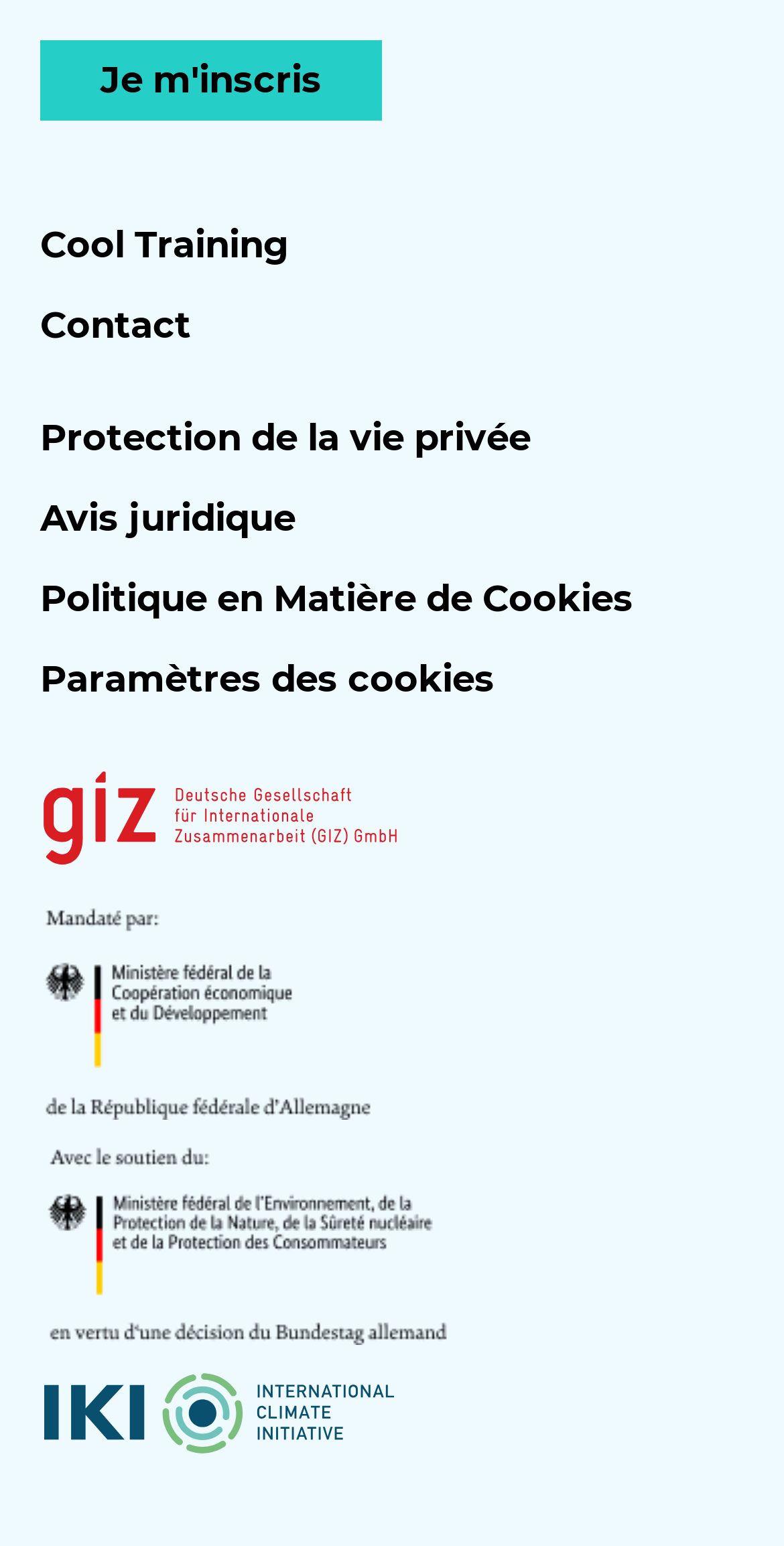Please specify the coordinates of the bounding box for the element that should be clicked to carry out this instruction: "Go to 'Cool Training'". The coordinates must be four float numbers between 0 and 1, formatted as [left, top, right, bottom].

[0.051, 0.145, 0.369, 0.174]